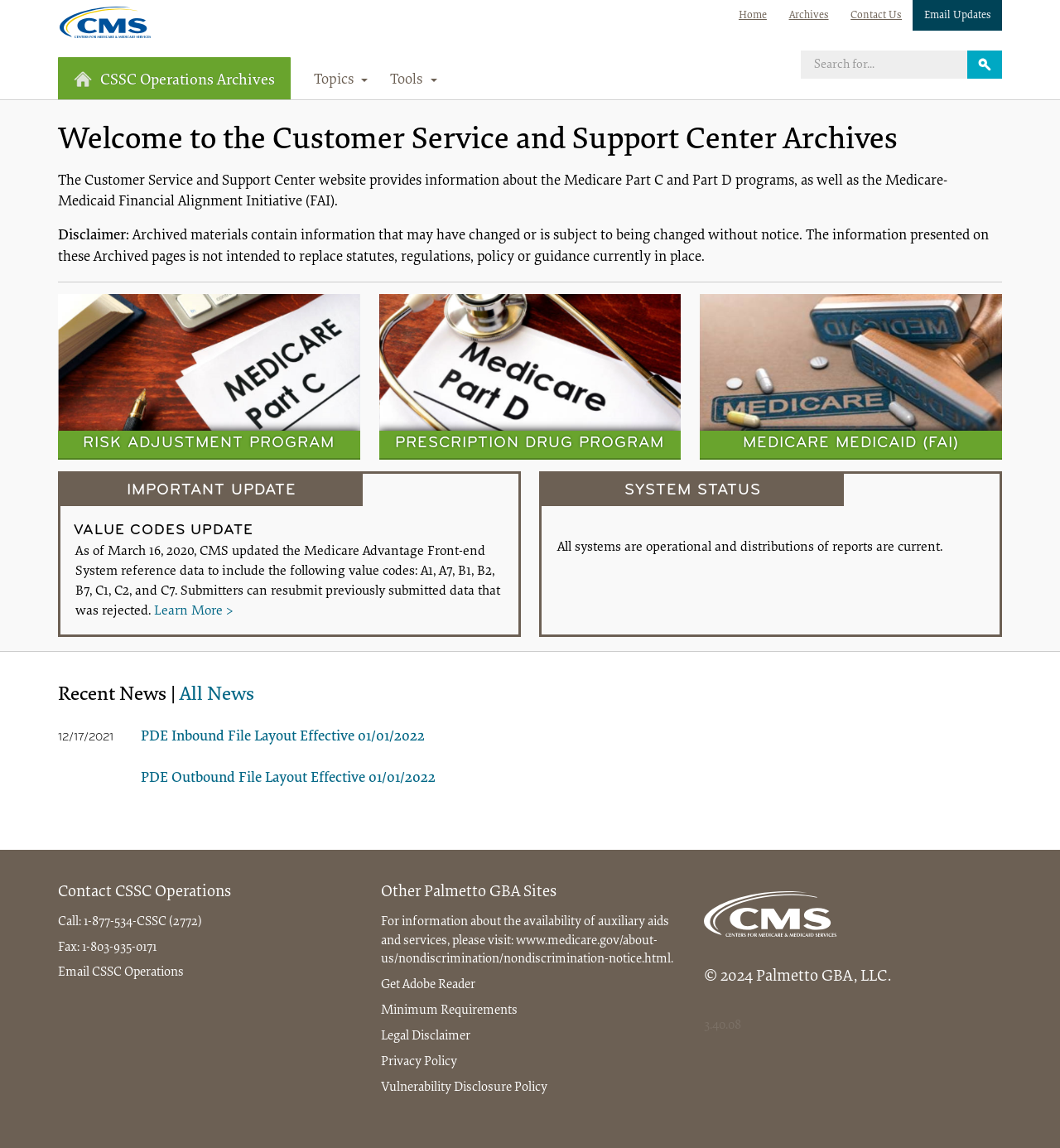What is the text above the search box?
Provide a thorough and detailed answer to the question.

I examined the search box and found the text above it, which is 'Search'. This text is a static text element with a bounding box coordinate of [0.755, 0.045, 0.785, 0.055].